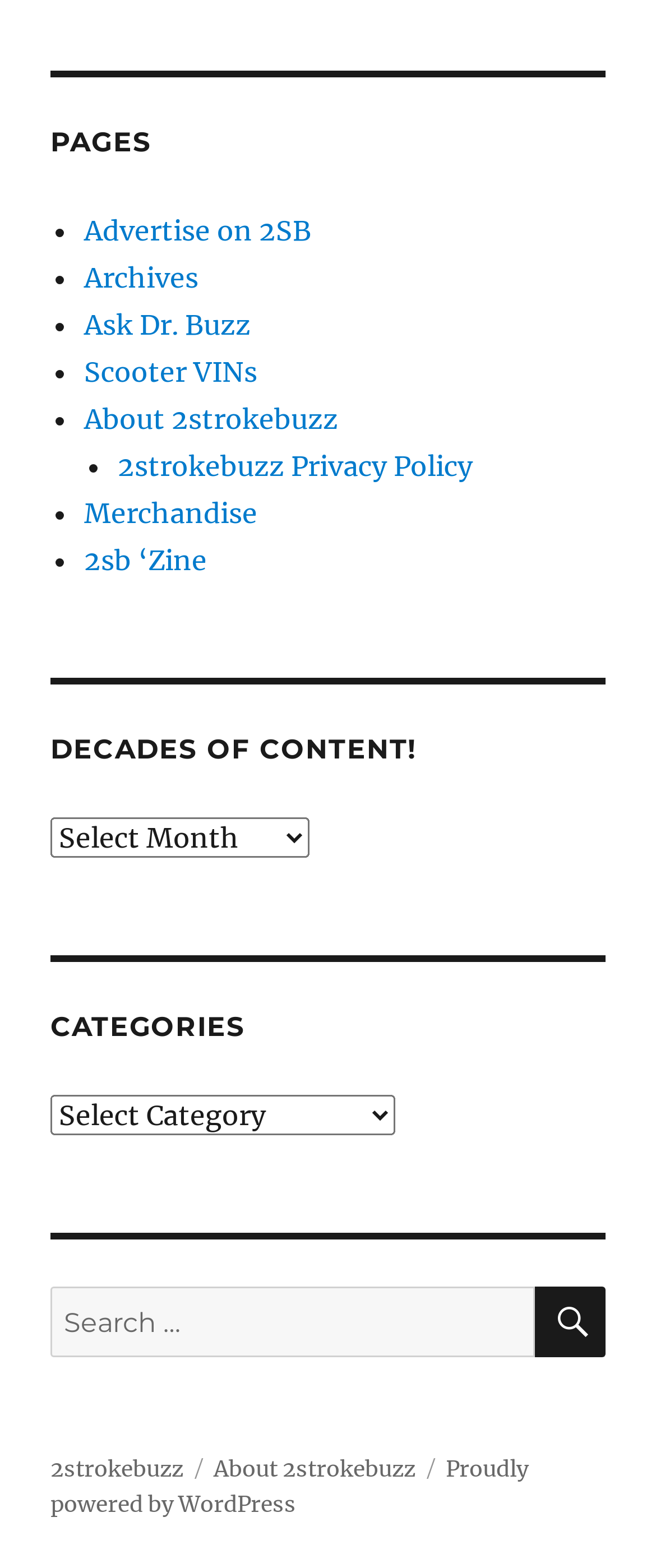Bounding box coordinates are specified in the format (top-left x, top-left y, bottom-right x, bottom-right y). All values are floating point numbers bounded between 0 and 1. Please provide the bounding box coordinate of the region this sentence describes: Scooter VINs

[0.128, 0.227, 0.392, 0.248]